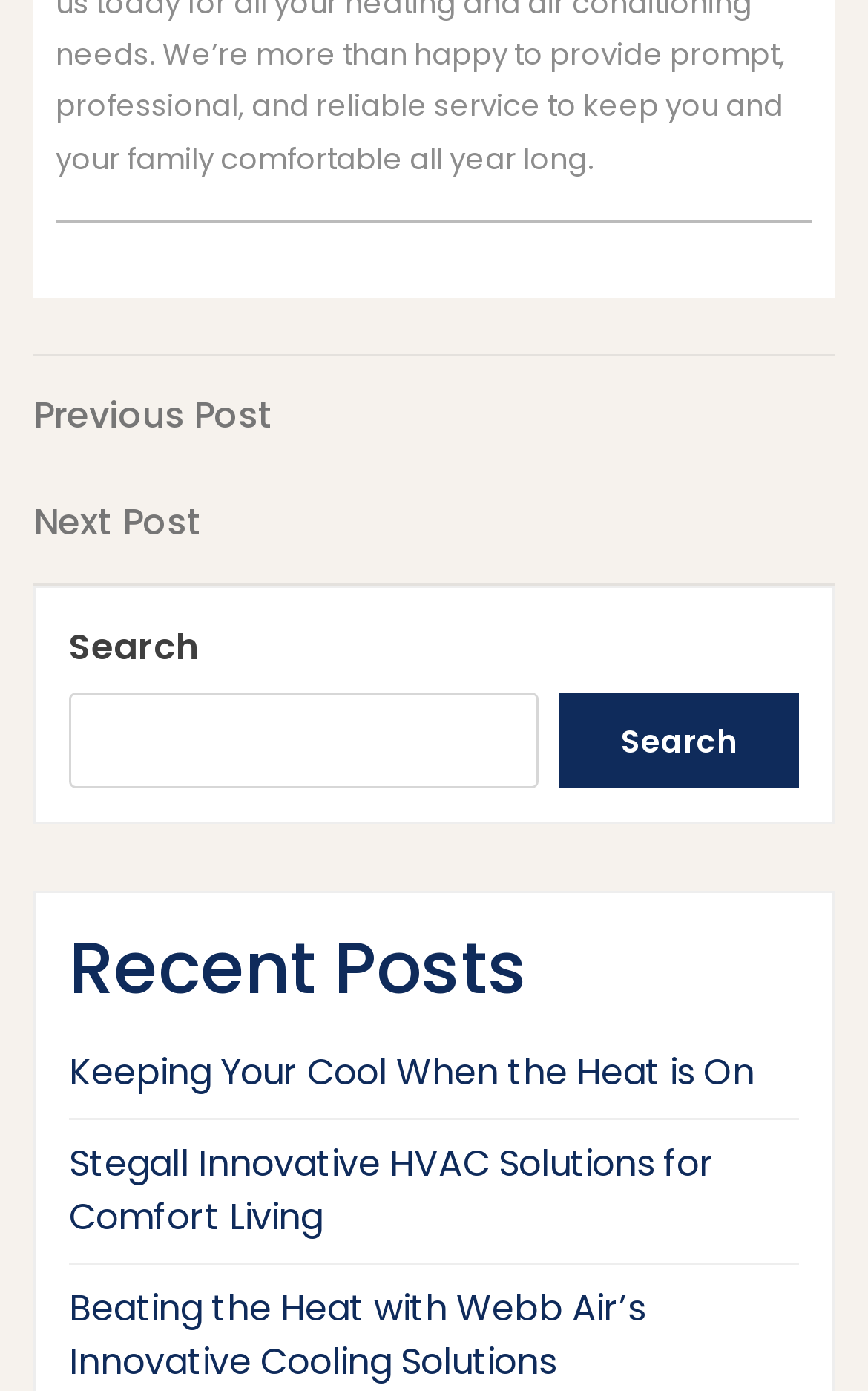What is the text of the navigation section?
Can you give a detailed and elaborate answer to the question?

The navigation section has a heading 'Post navigation' and contains links to 'Previous Post' and 'Next Post', and the text 'Posts' is the main label of this section.